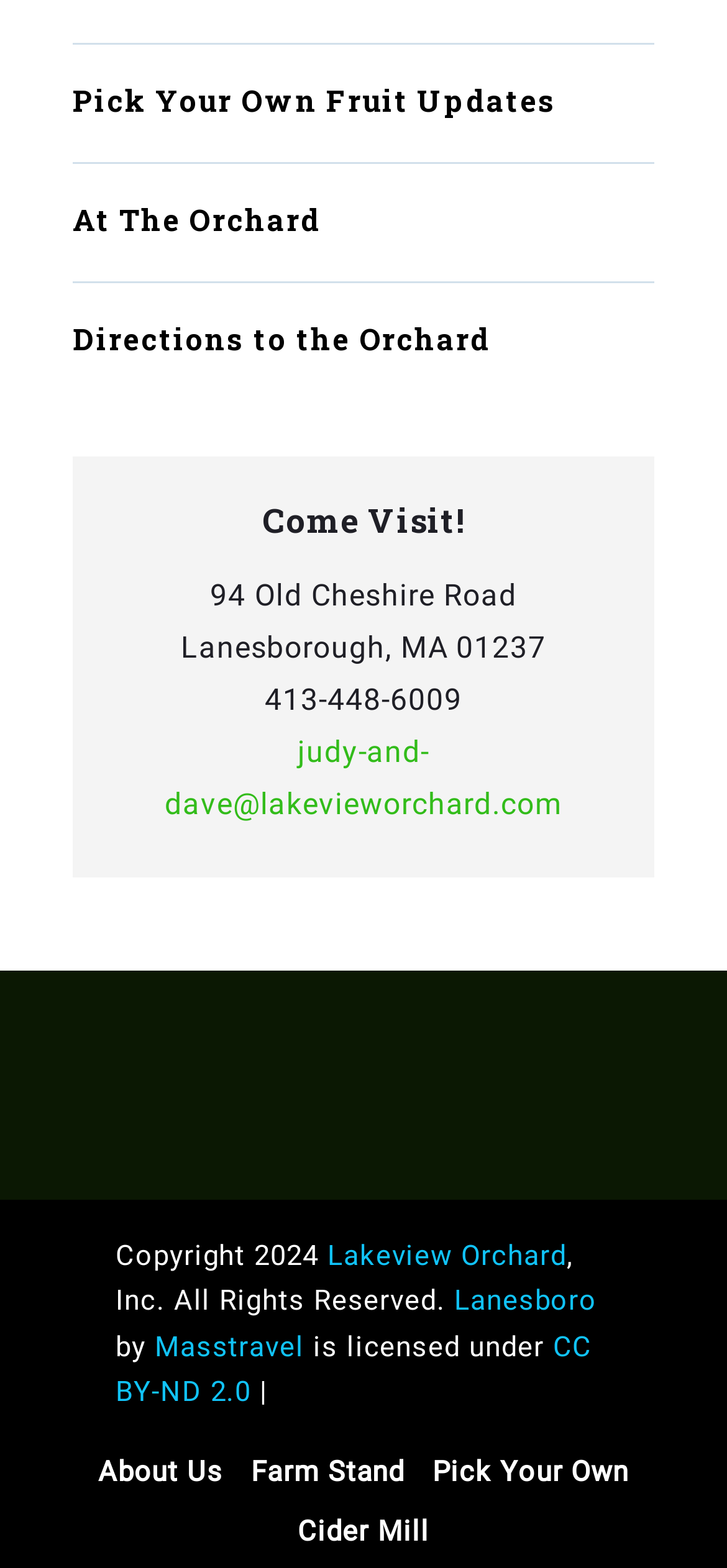What is the phone number of Lakeview Orchard?
Look at the screenshot and give a one-word or phrase answer.

413-448-6009